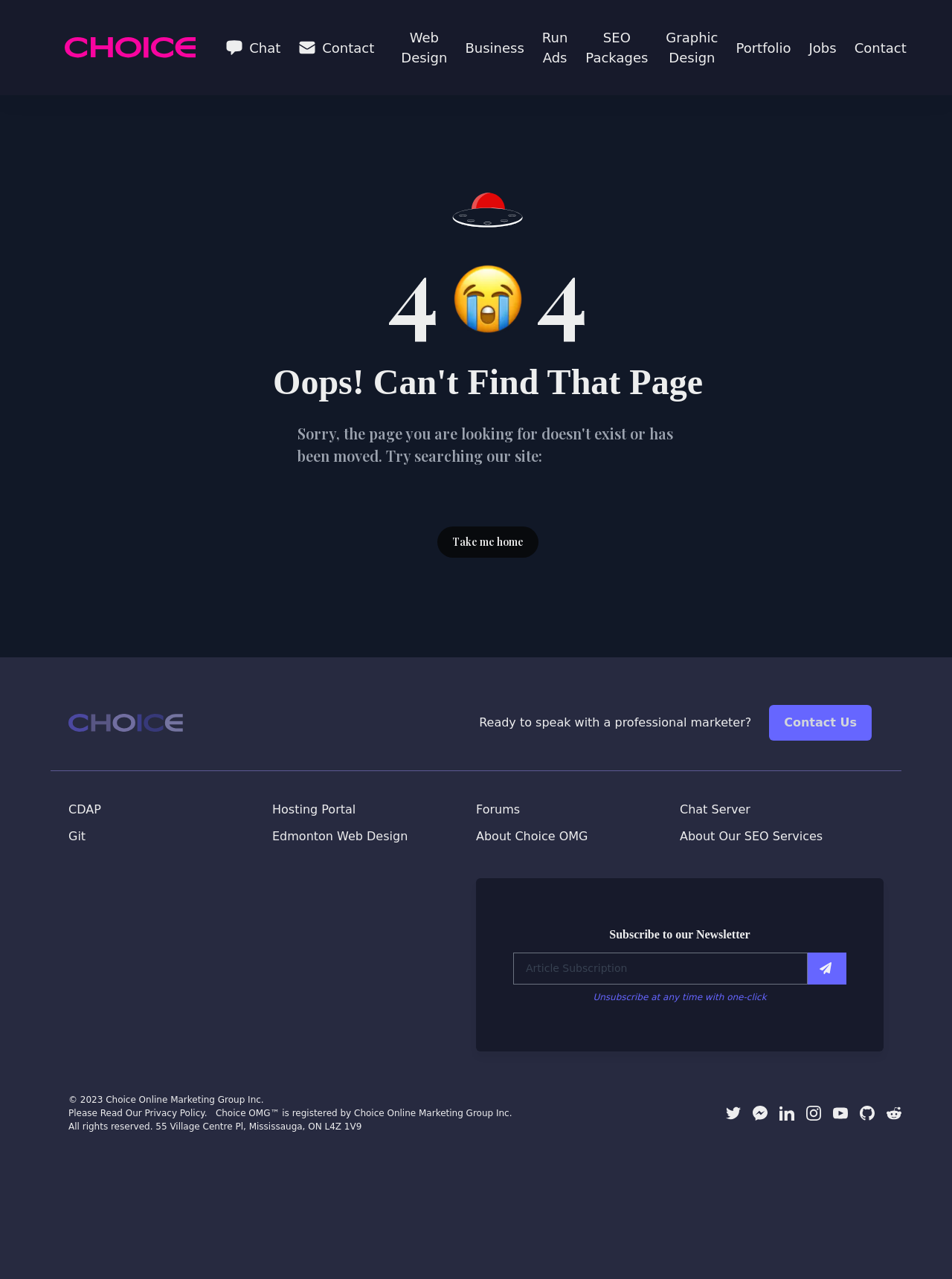Highlight the bounding box coordinates of the element that should be clicked to carry out the following instruction: "Click the 'Web Design Menu Item'". The coordinates must be given as four float numbers ranging from 0 to 1, i.e., [left, top, right, bottom].

[0.412, 0.017, 0.479, 0.058]